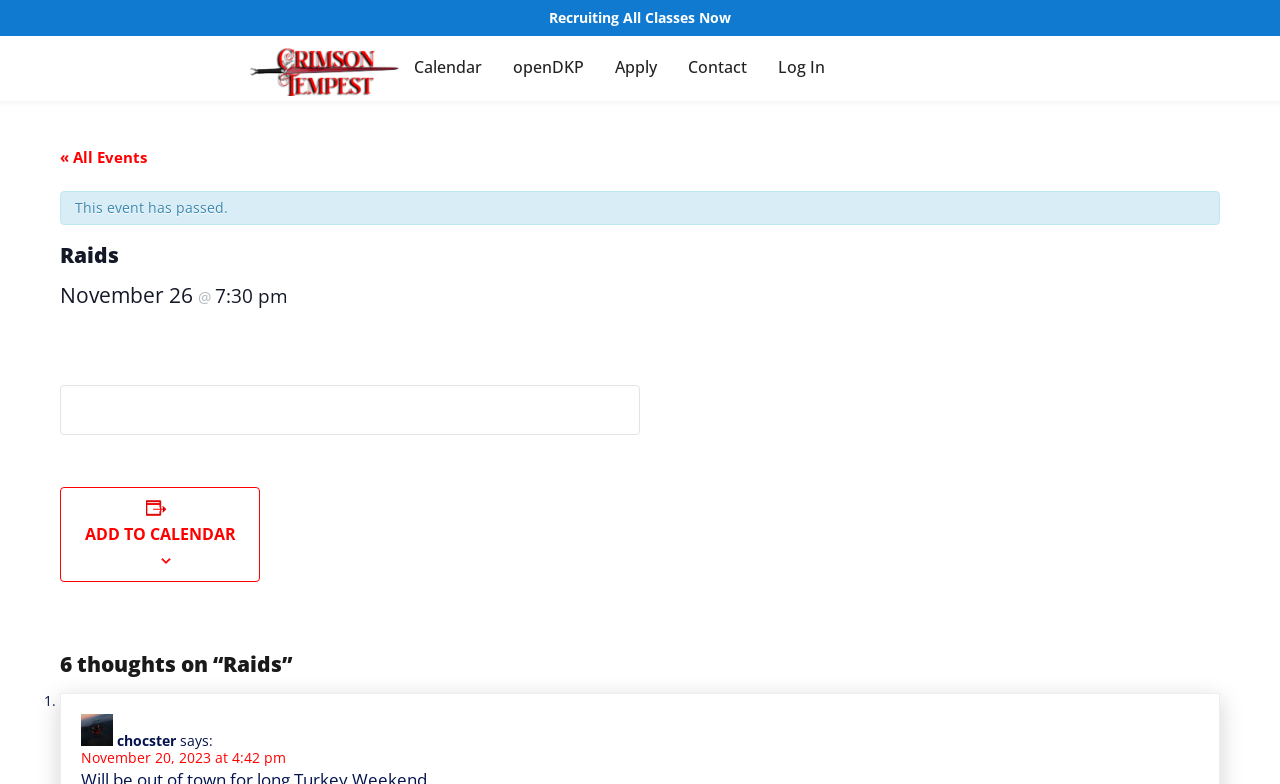Select the bounding box coordinates of the element I need to click to carry out the following instruction: "Click on 'Sanitation & Cleaning'".

None